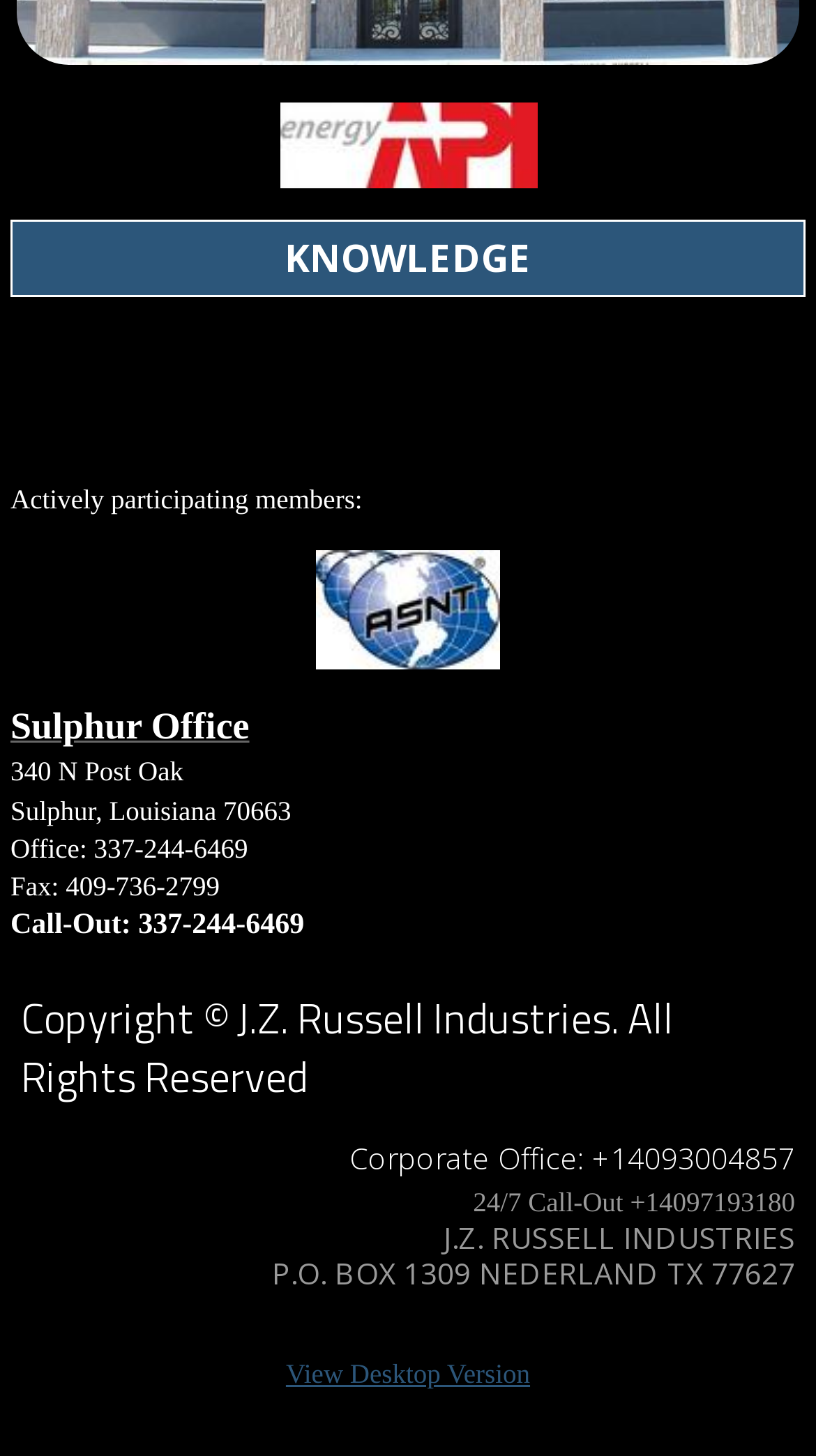What is the name of the company?
Please respond to the question with a detailed and well-explained answer.

The company name is mentioned in the heading 'J.Z. RUSSELL INDUSTRIES P.O. BOX 1309 NEDERLAND TX 77627' and also in the text 'J.Z. Russell Industries is leading the way in inspection services.'